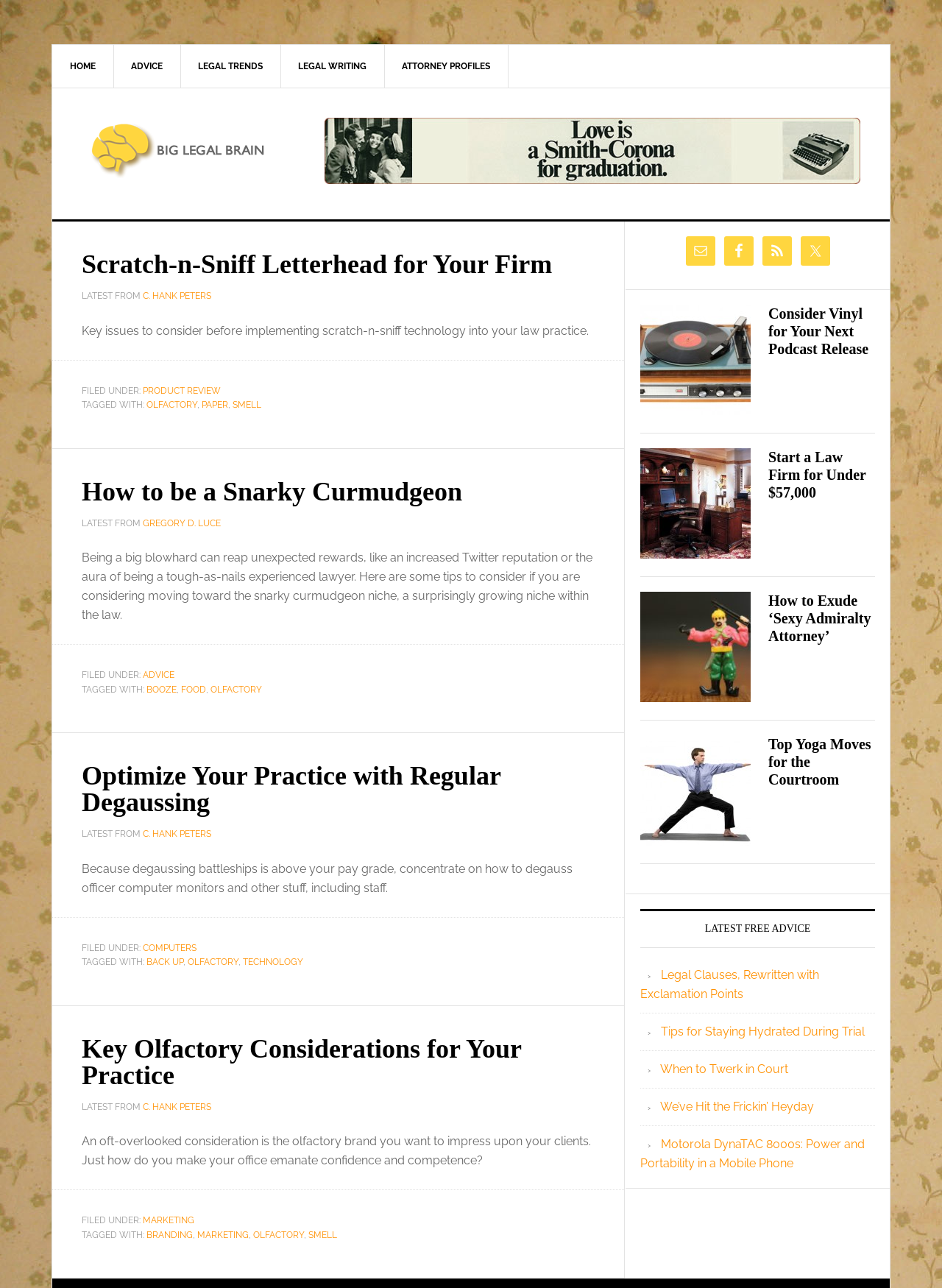Provide a one-word or short-phrase answer to the question:
What is the category of the third article?

COMPUTERS